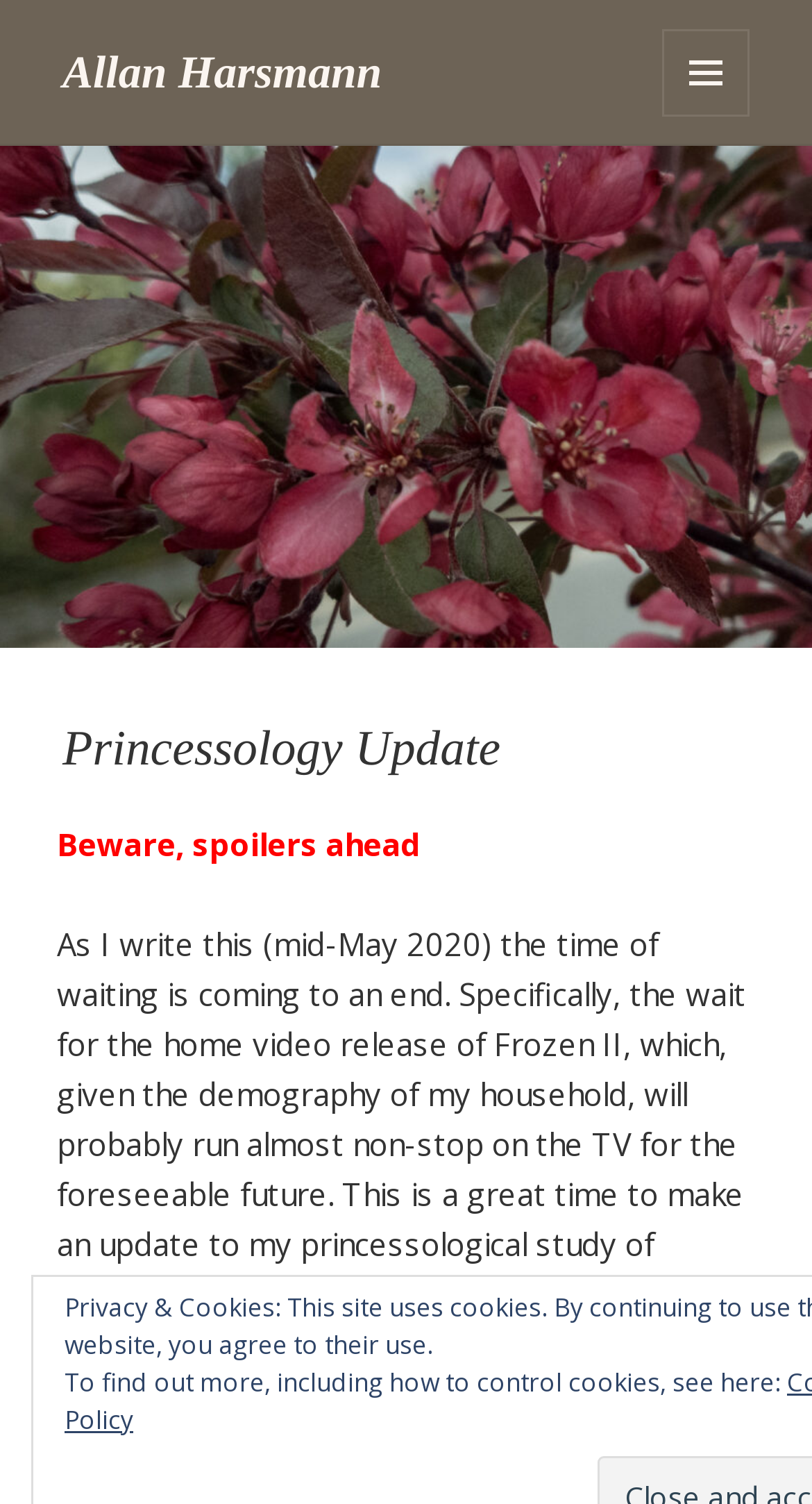Using the provided element description, identify the bounding box coordinates as (top-left x, top-left y, bottom-right x, bottom-right y). Ensure all values are between 0 and 1. Description: Allan Harsmann

[0.077, 0.03, 0.47, 0.064]